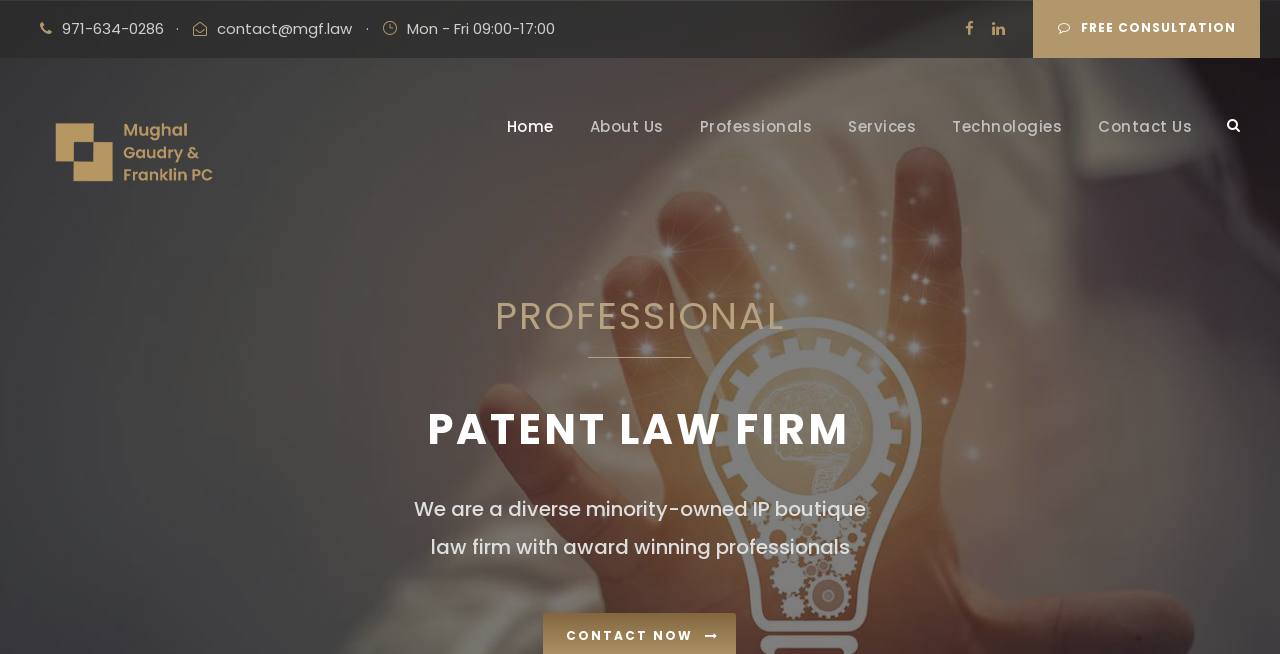Provide your answer to the question using just one word or phrase: What is the main service offered by the law firm?

Patent law services